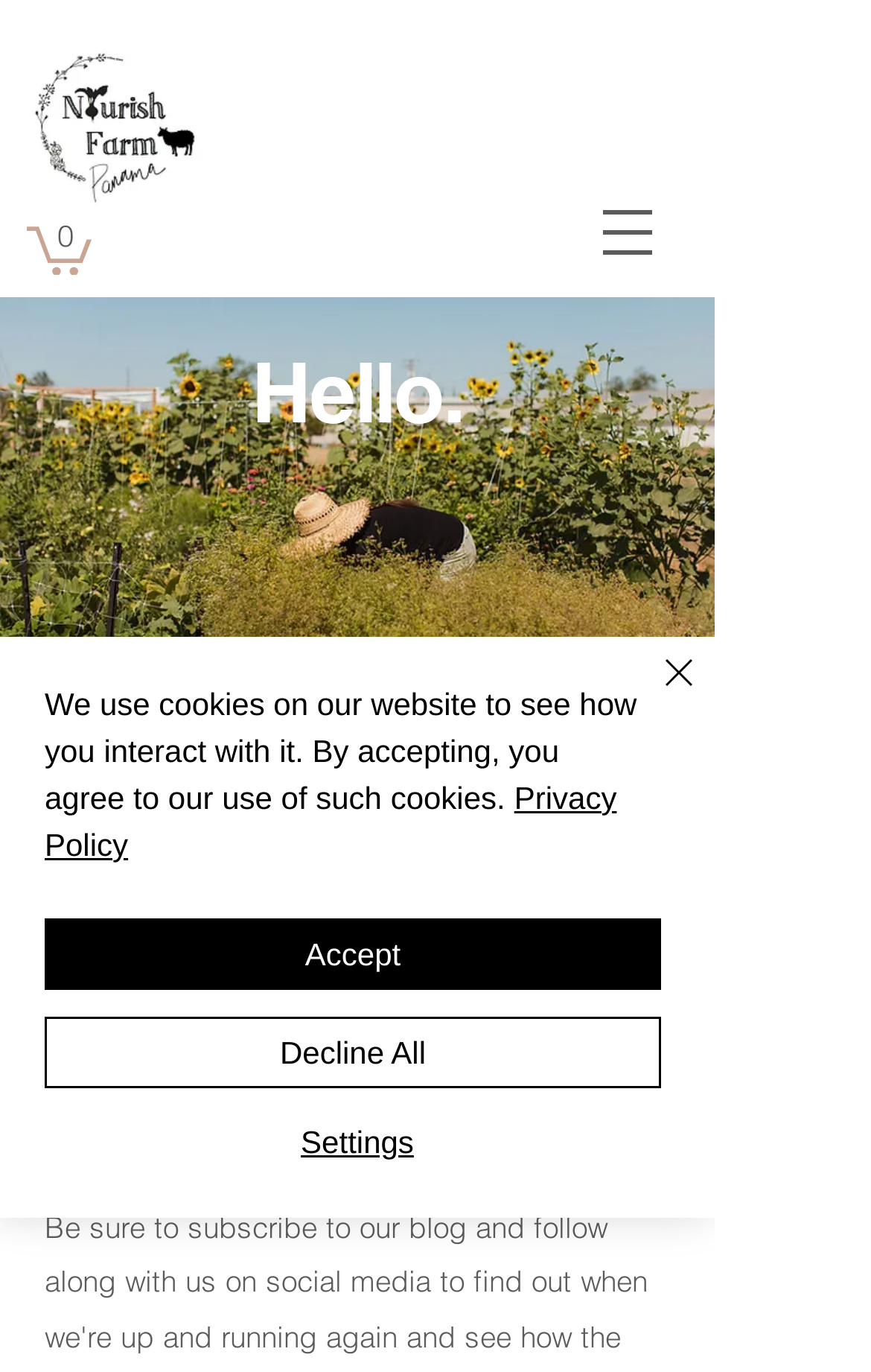Locate the bounding box coordinates of the item that should be clicked to fulfill the instruction: "Send an email".

[0.0, 0.811, 0.274, 0.888]